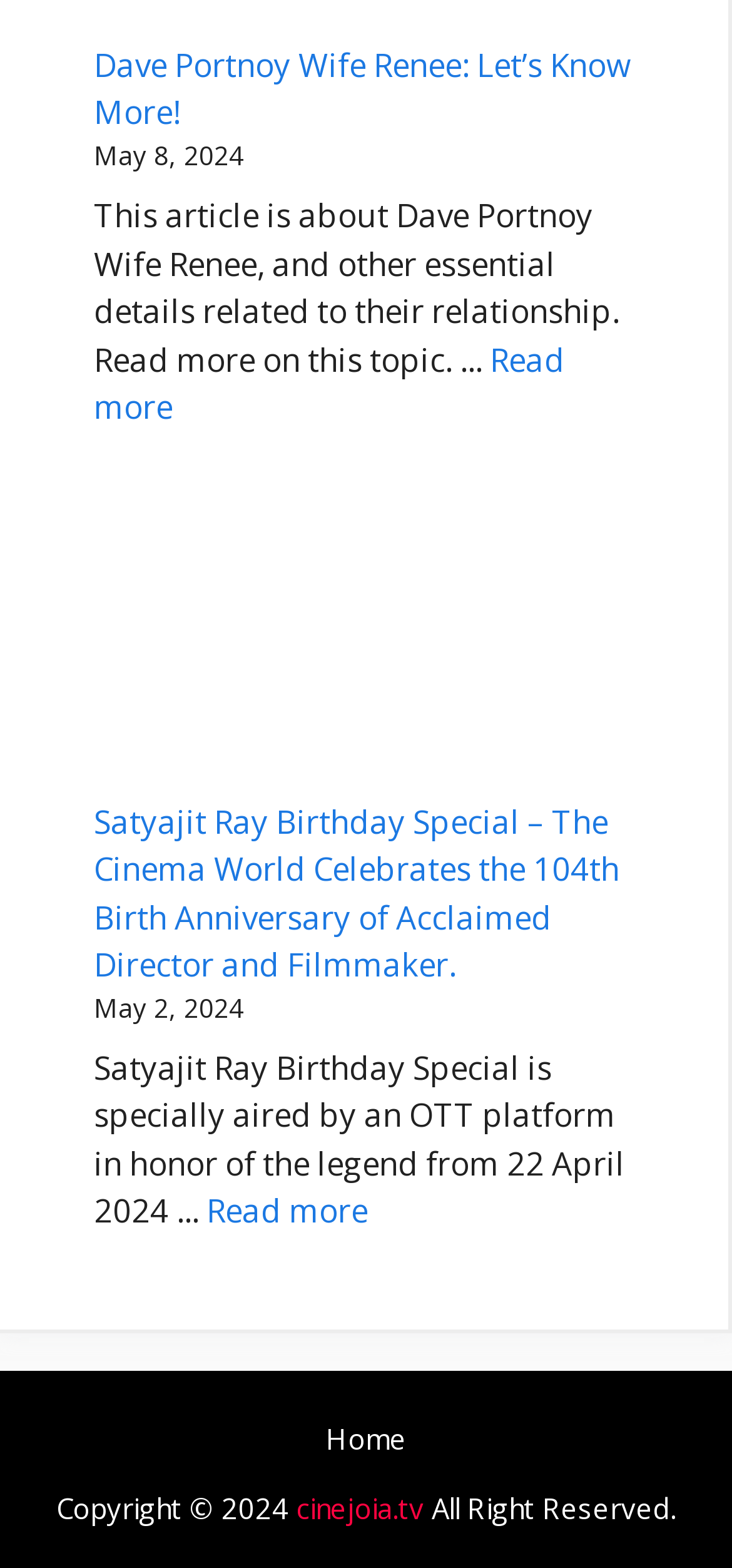Answer the question with a single word or phrase: 
What is the name of the website?

cinejoia.tv